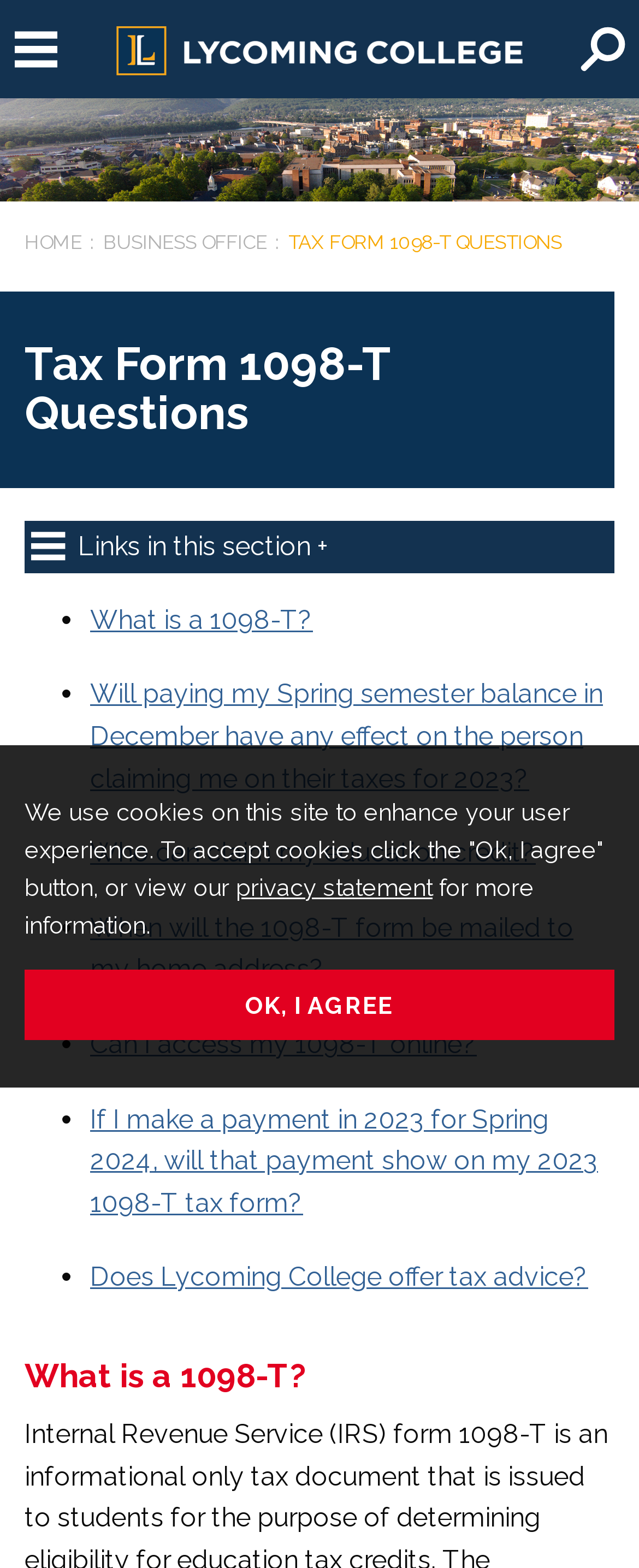Please identify the bounding box coordinates of the element's region that I should click in order to complete the following instruction: "Click the 'Menu' button". The bounding box coordinates consist of four float numbers between 0 and 1, i.e., [left, top, right, bottom].

[0.01, 0.013, 0.103, 0.05]